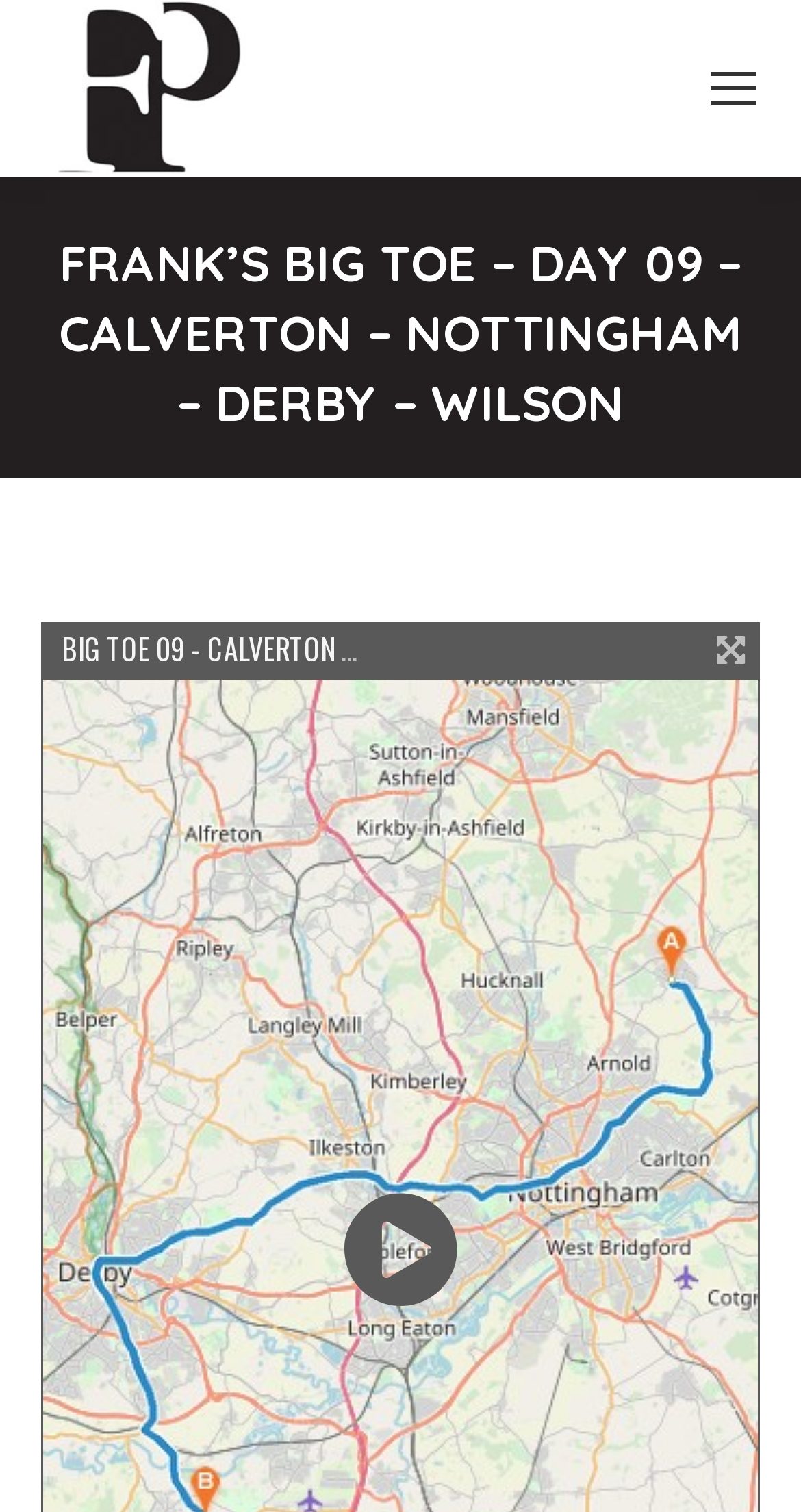Use one word or a short phrase to answer the question provided: 
What is the current location indicated on the webpage?

You are here